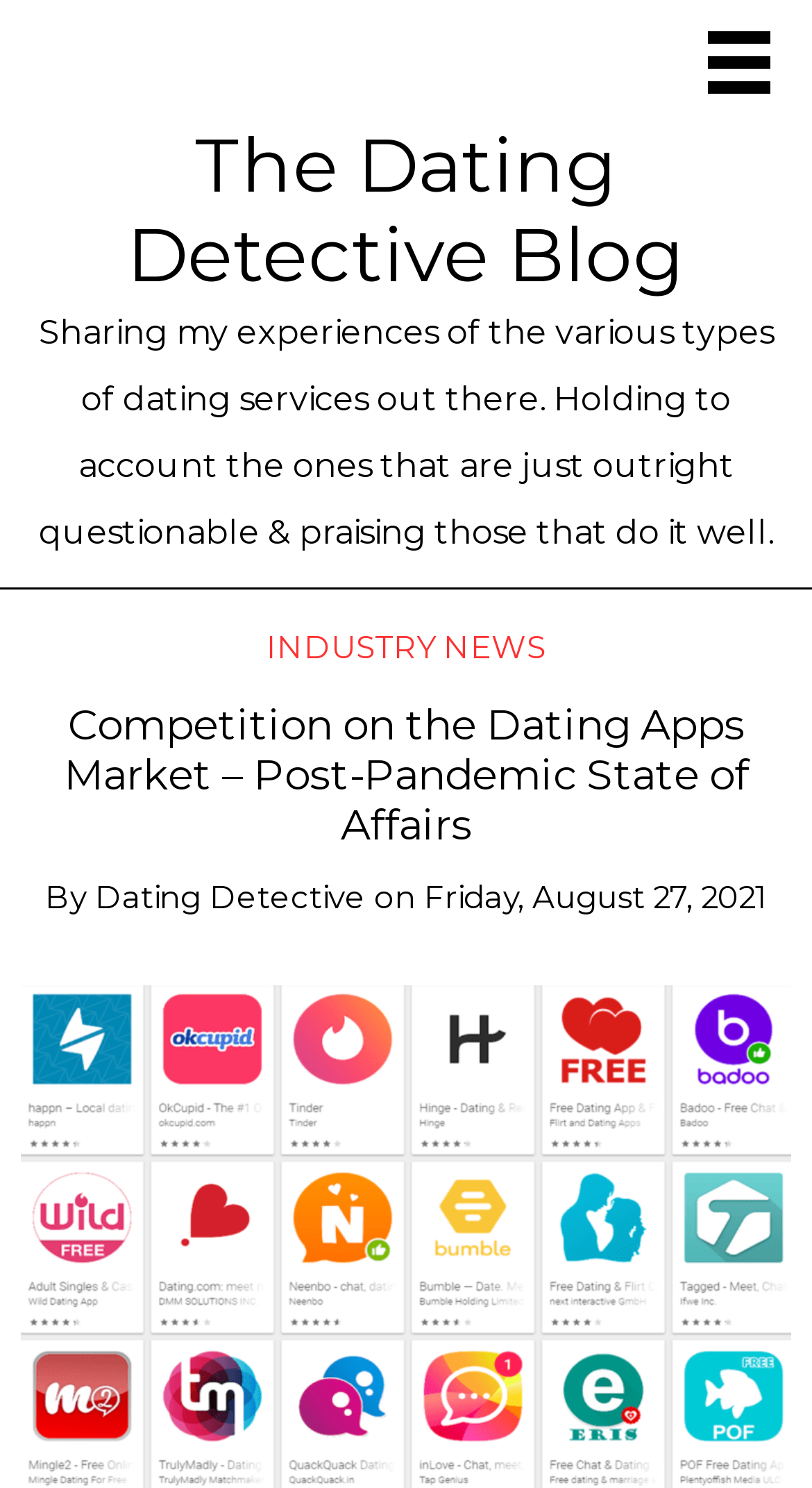Who is the author of the article?
Could you give a comprehensive explanation in response to this question?

I found the answer by looking at the link element with the text 'Dating Detective' which is a child of the element with the text 'By'.